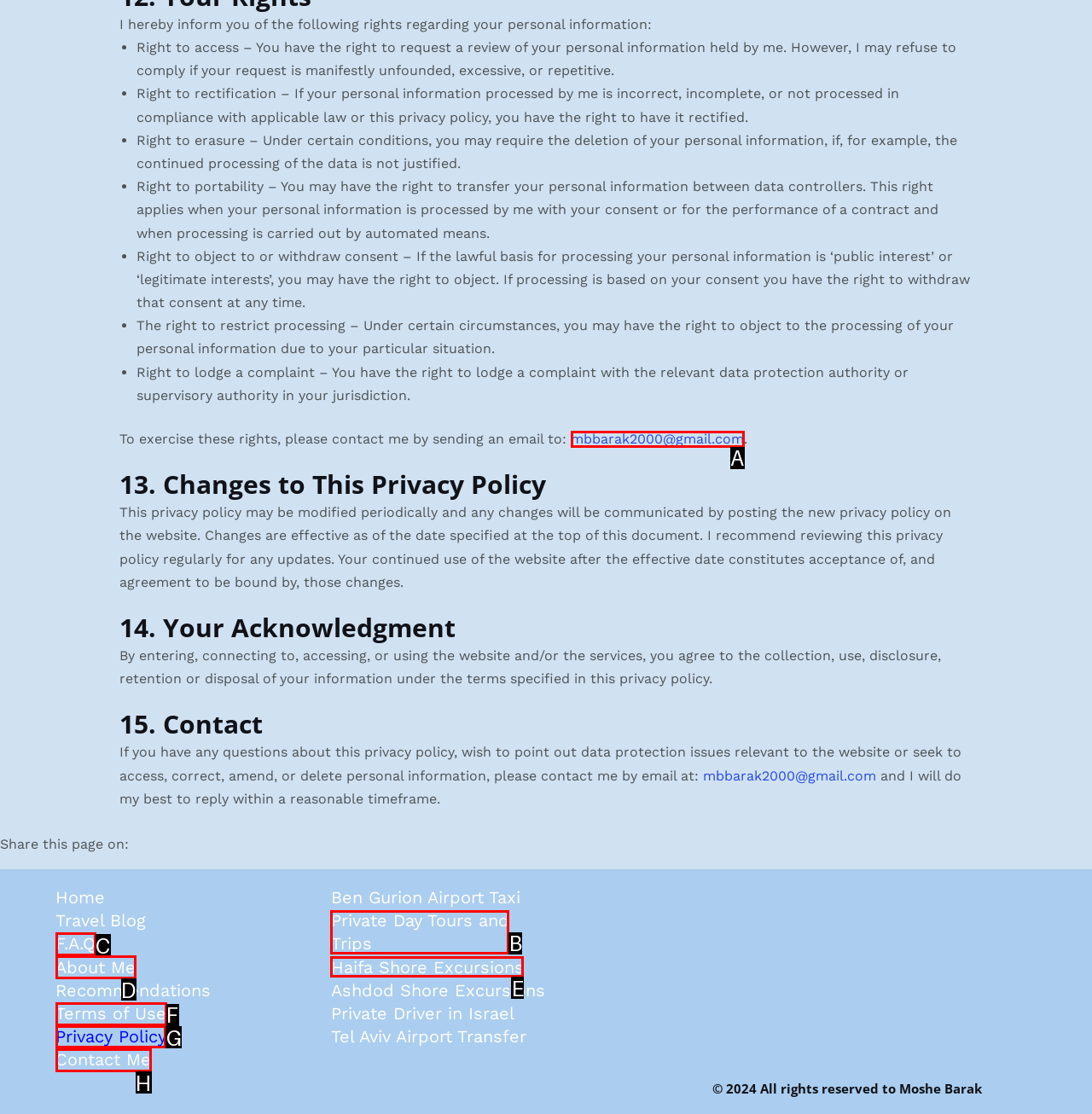Which lettered option should be clicked to achieve the task: View the privacy policy? Choose from the given choices.

G